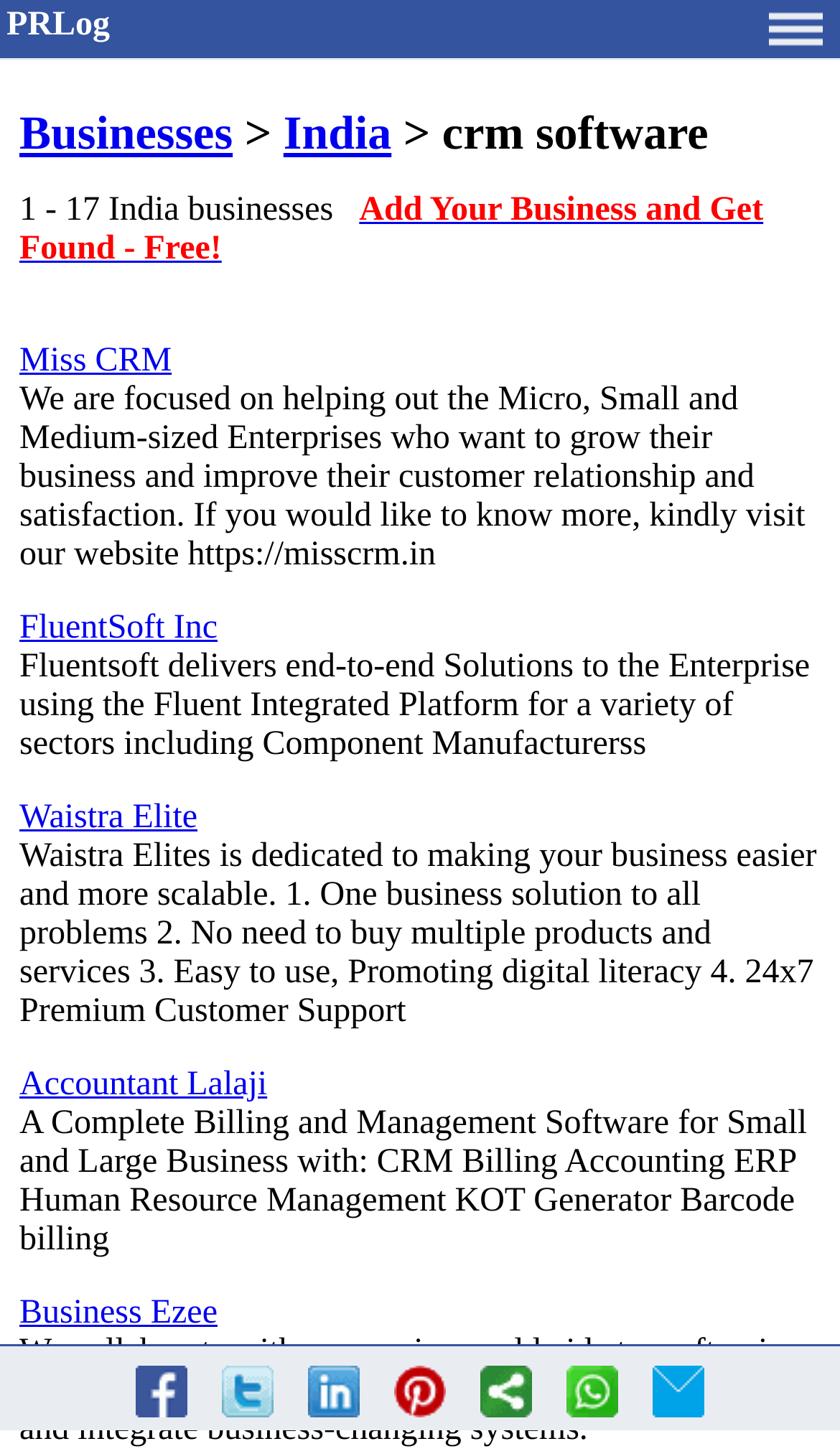Please determine the bounding box coordinates for the UI element described as: "Facebook".

None